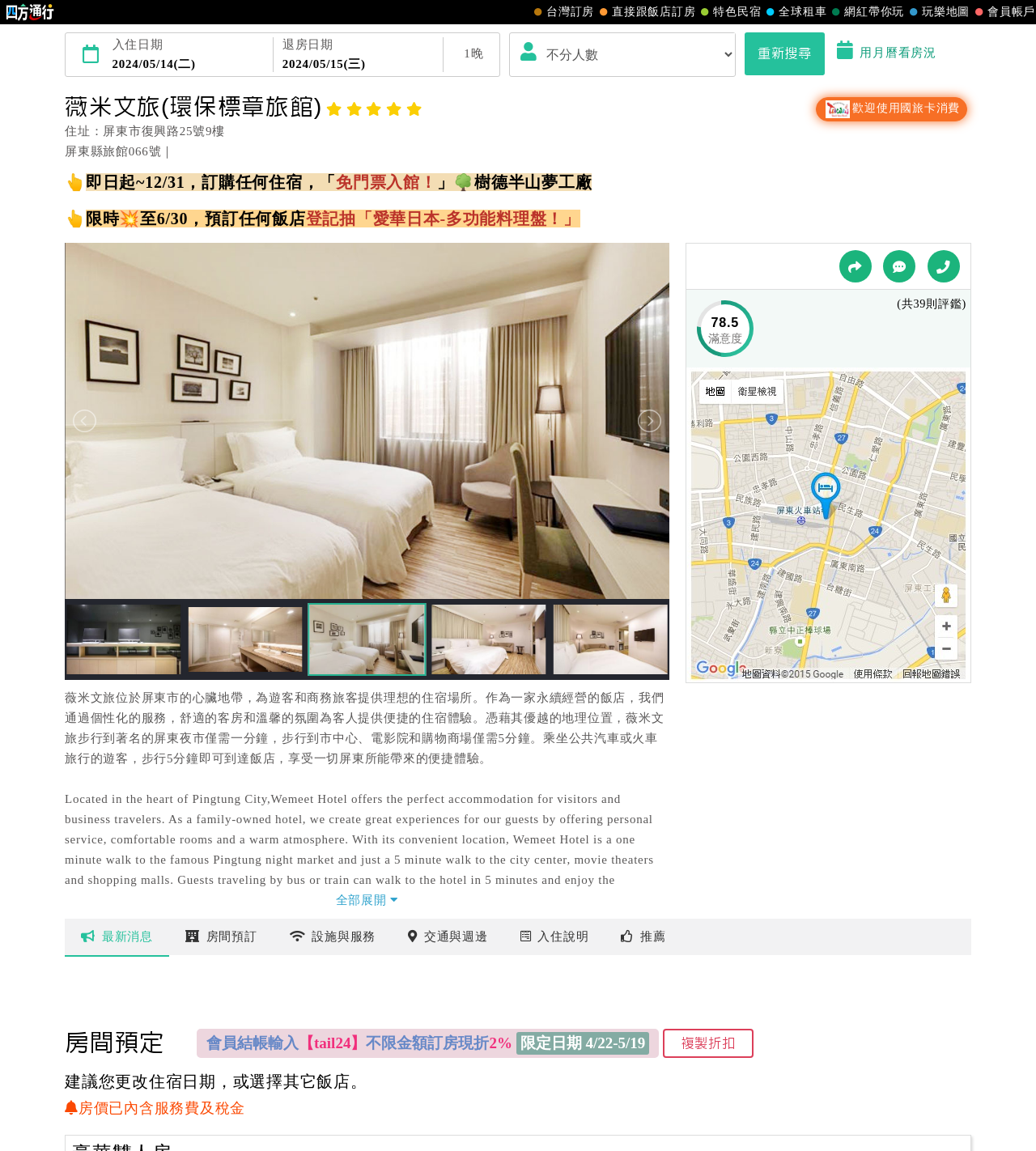Pinpoint the bounding box coordinates of the clickable area needed to execute the instruction: "Click the '重新搜尋' button". The coordinates should be specified as four float numbers between 0 and 1, i.e., [left, top, right, bottom].

[0.719, 0.028, 0.796, 0.065]